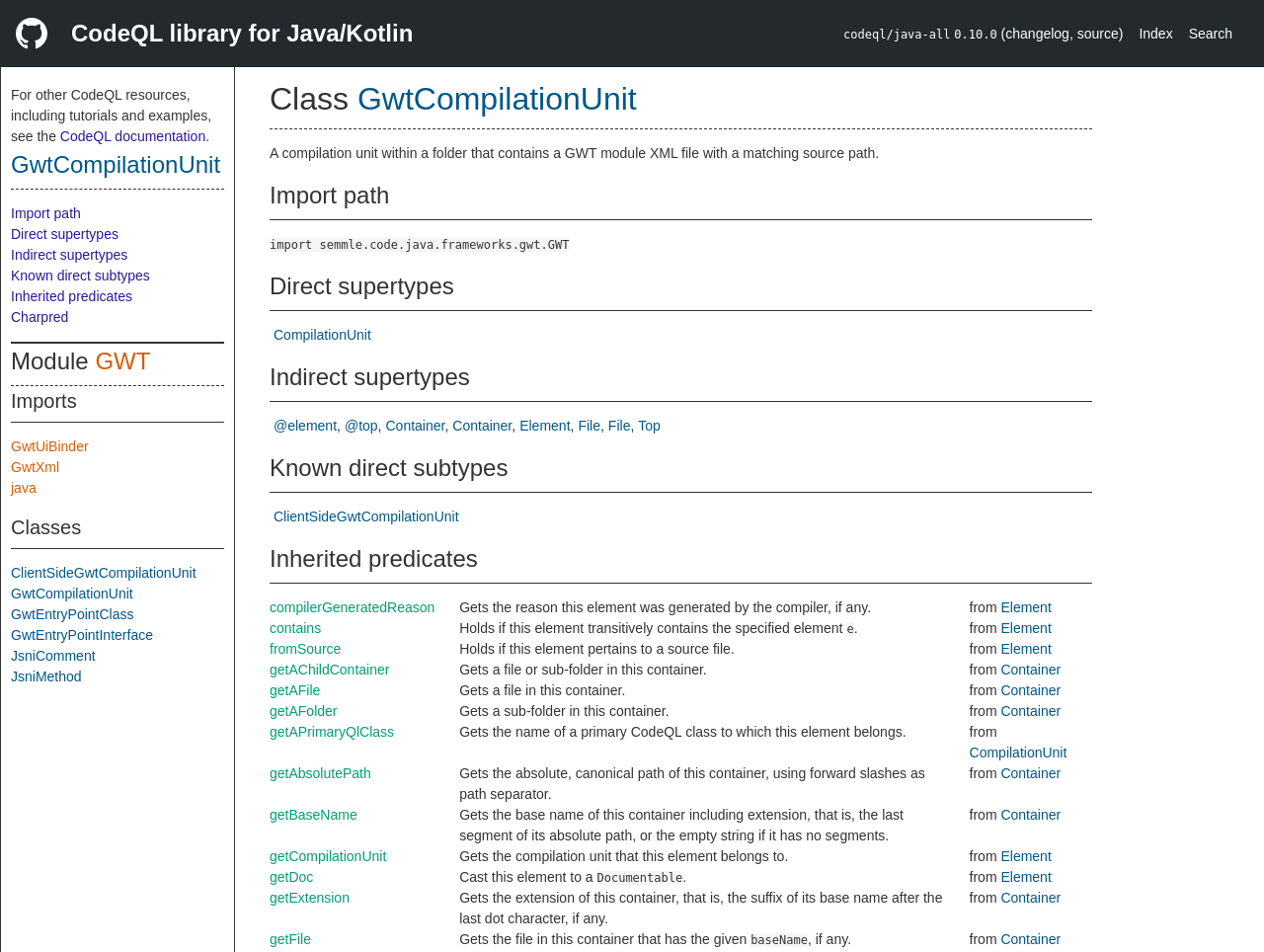Locate the bounding box for the described UI element: "Inherited predicates". Ensure the coordinates are four float numbers between 0 and 1, formatted as [left, top, right, bottom].

[0.009, 0.303, 0.12, 0.32]